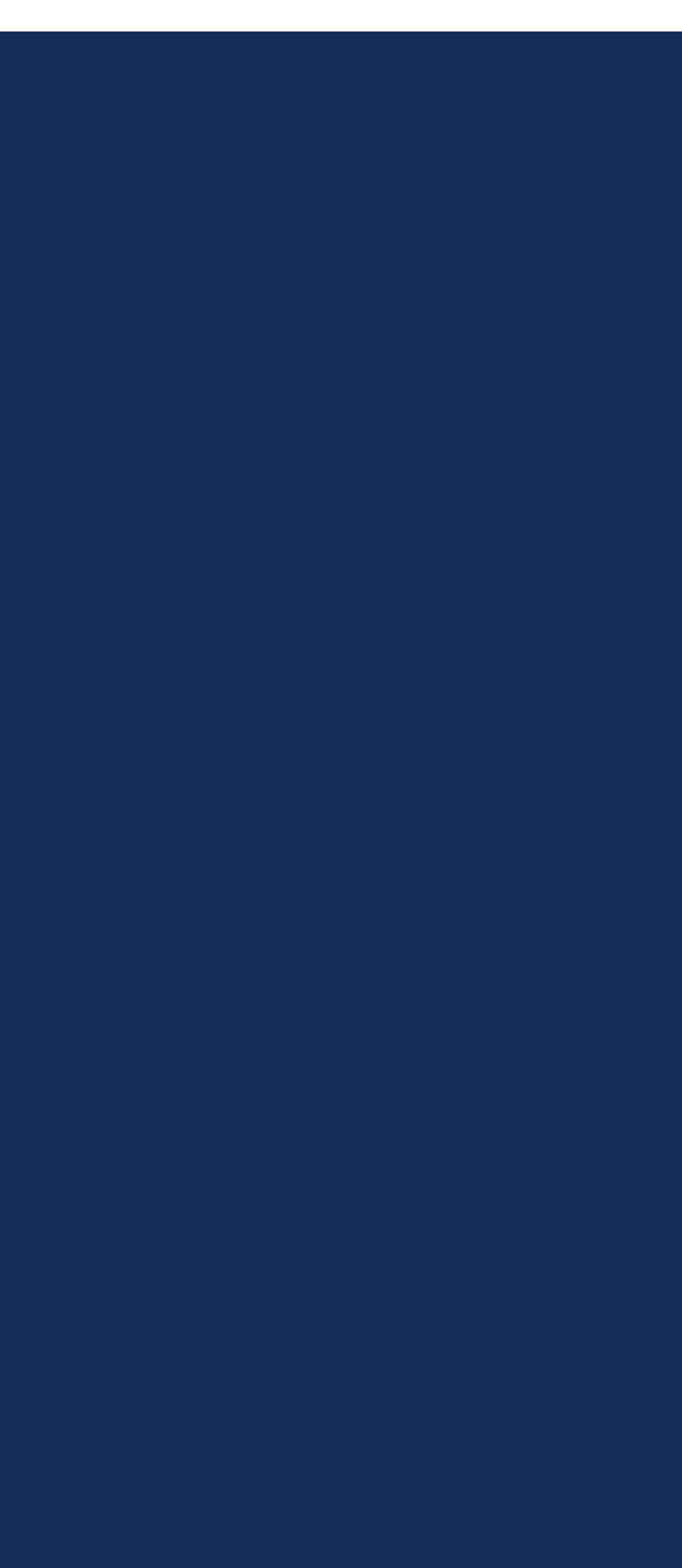Determine the bounding box coordinates of the region that needs to be clicked to achieve the task: "View the X Blog".

[0.5, 0.576, 0.949, 0.611]